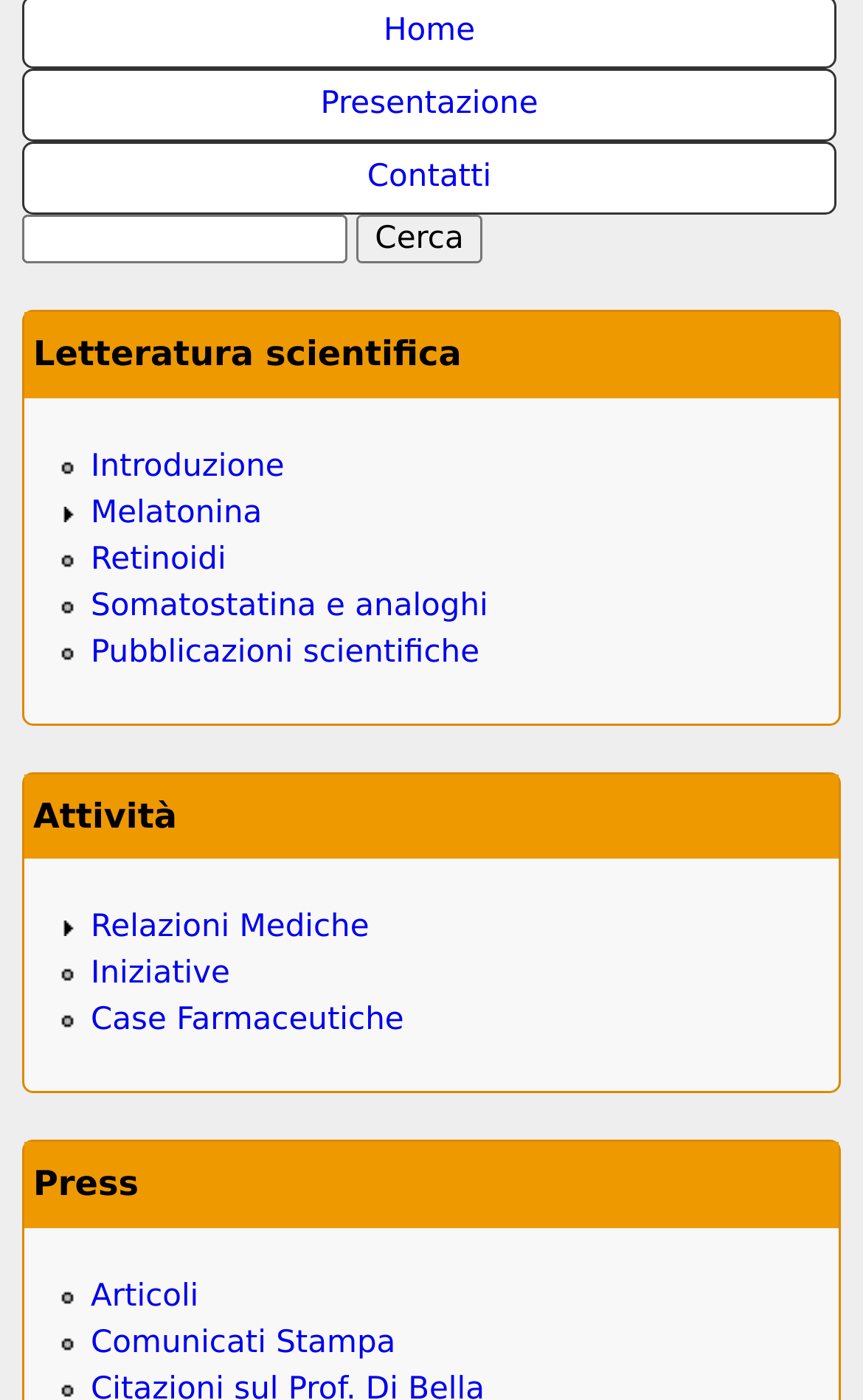Provide the bounding box coordinates of the HTML element described by the text: "Pubblicazioni scientifiche". The coordinates should be in the format [left, top, right, bottom] with values between 0 and 1.

[0.105, 0.453, 0.556, 0.478]